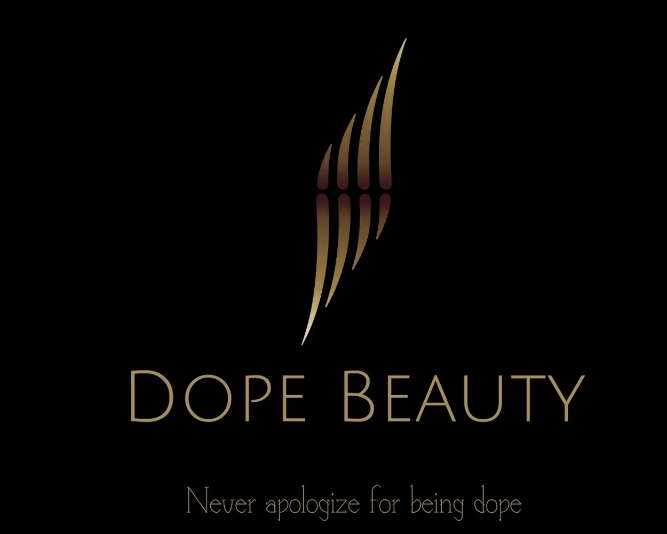Provide a one-word or one-phrase answer to the question:
What is the message conveyed by the tagline?

Embracing uniqueness